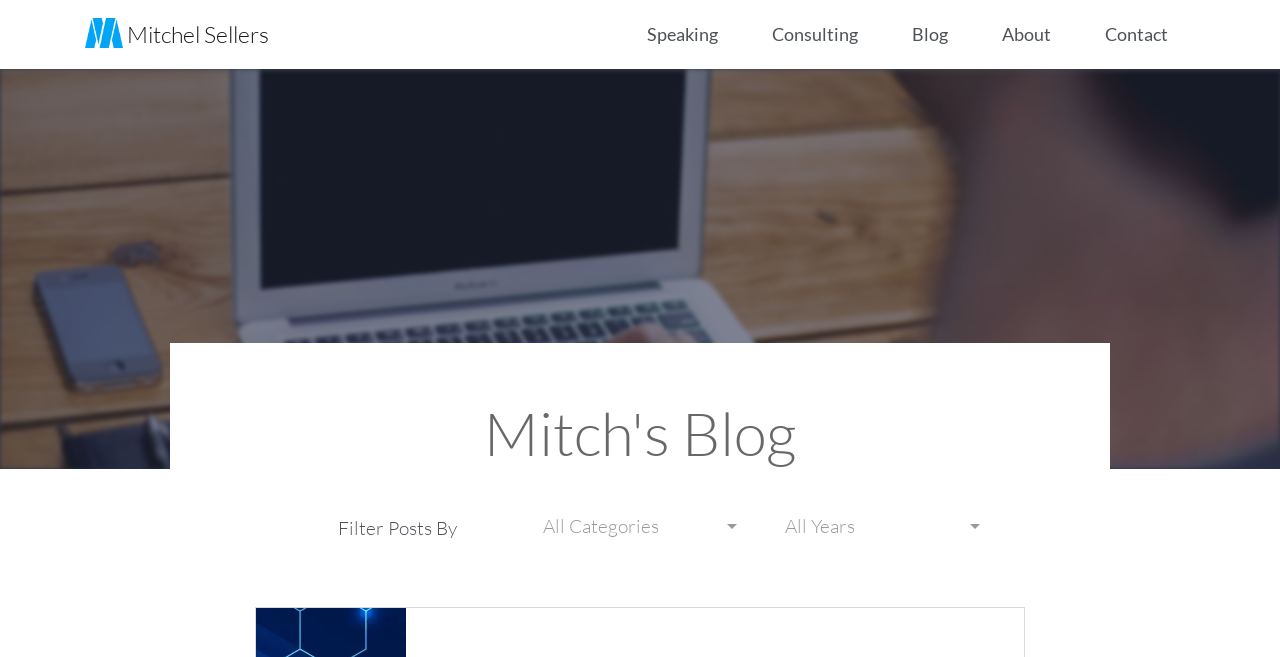Please identify the bounding box coordinates of the element on the webpage that should be clicked to follow this instruction: "View pricing". The bounding box coordinates should be given as four float numbers between 0 and 1, formatted as [left, top, right, bottom].

None